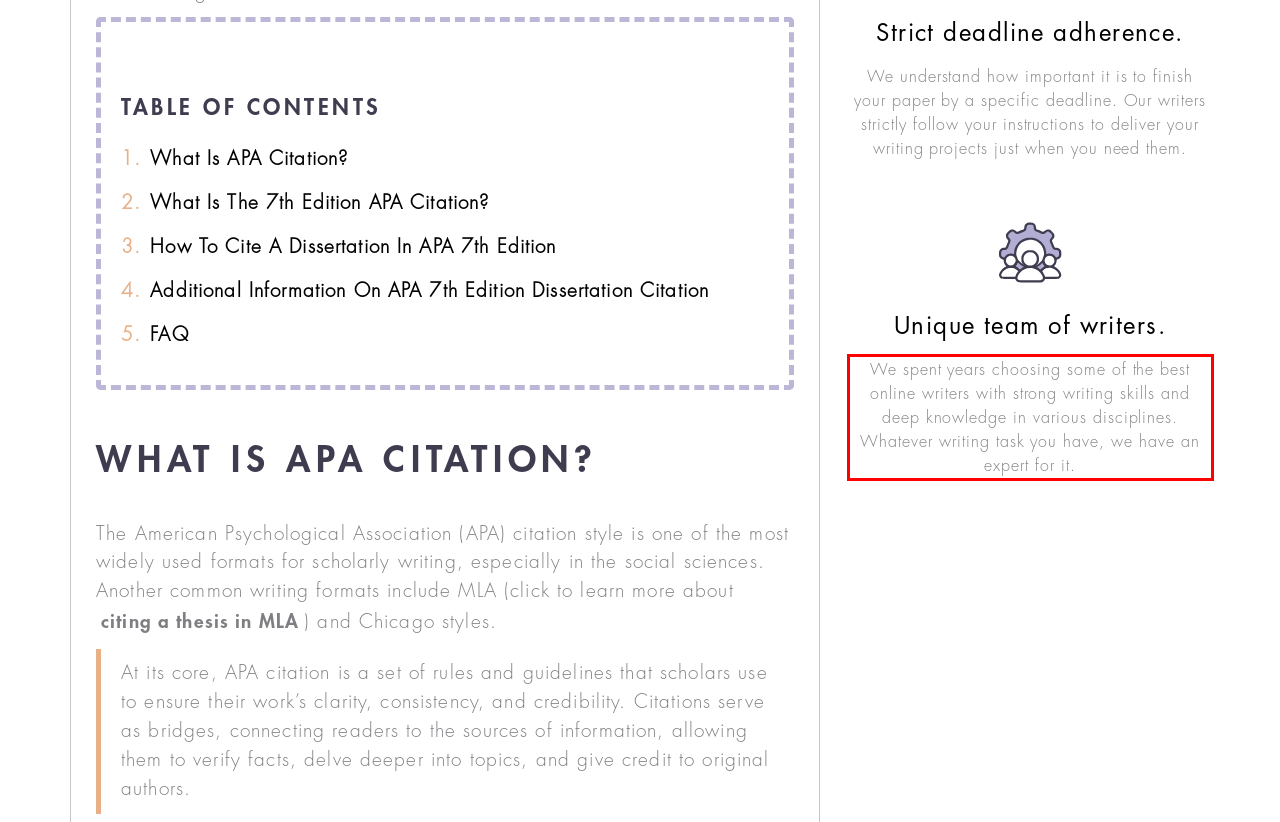From the given screenshot of a webpage, identify the red bounding box and extract the text content within it.

We spent years choosing some of the best online writers with strong writing skills and deep knowledge in various disciplines. Whatever writing task you have, we have an expert for it.